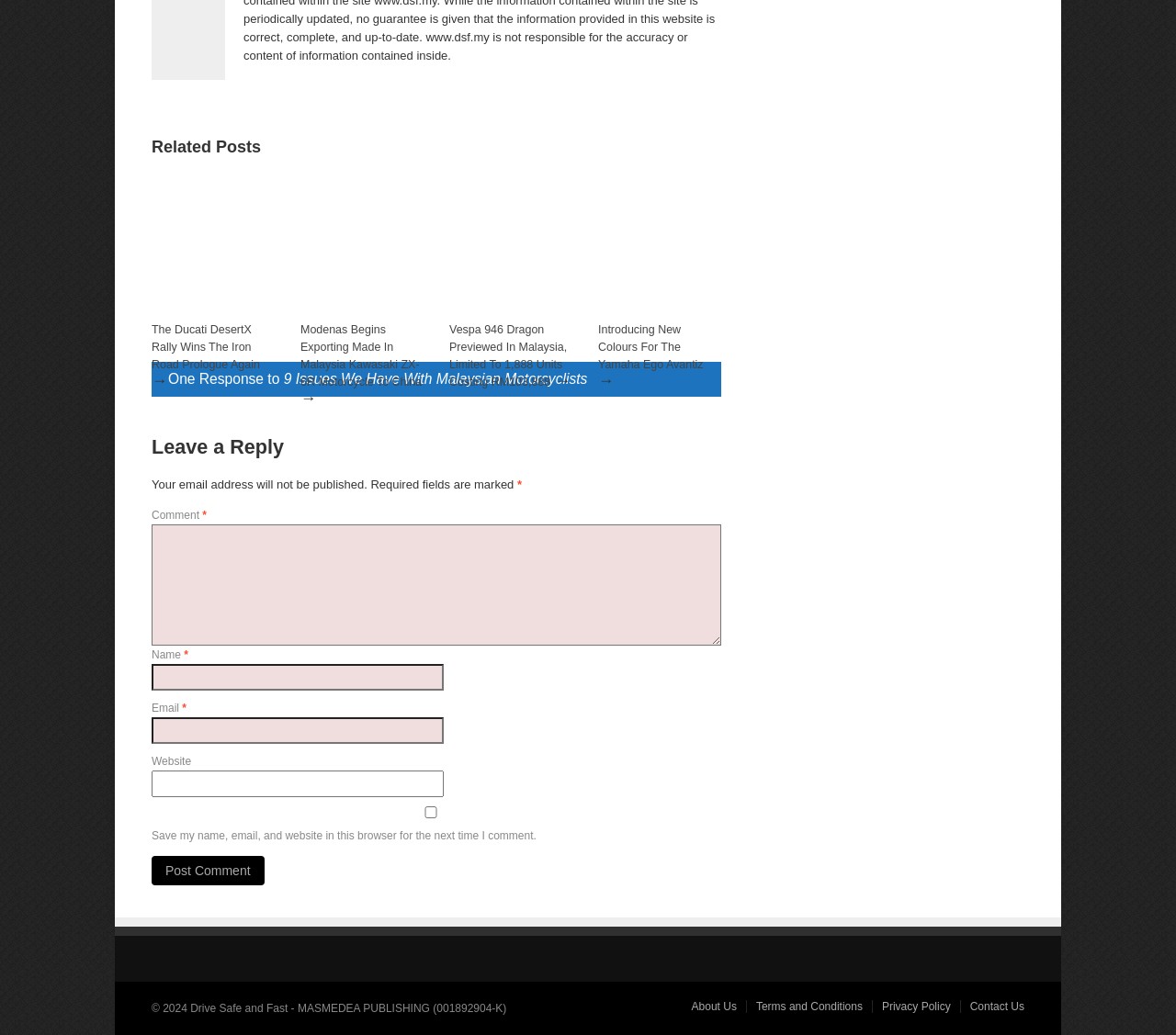Given the element description: "parent_node: Comment * name="comment"", predict the bounding box coordinates of the UI element it refers to, using four float numbers between 0 and 1, i.e., [left, top, right, bottom].

[0.129, 0.507, 0.613, 0.624]